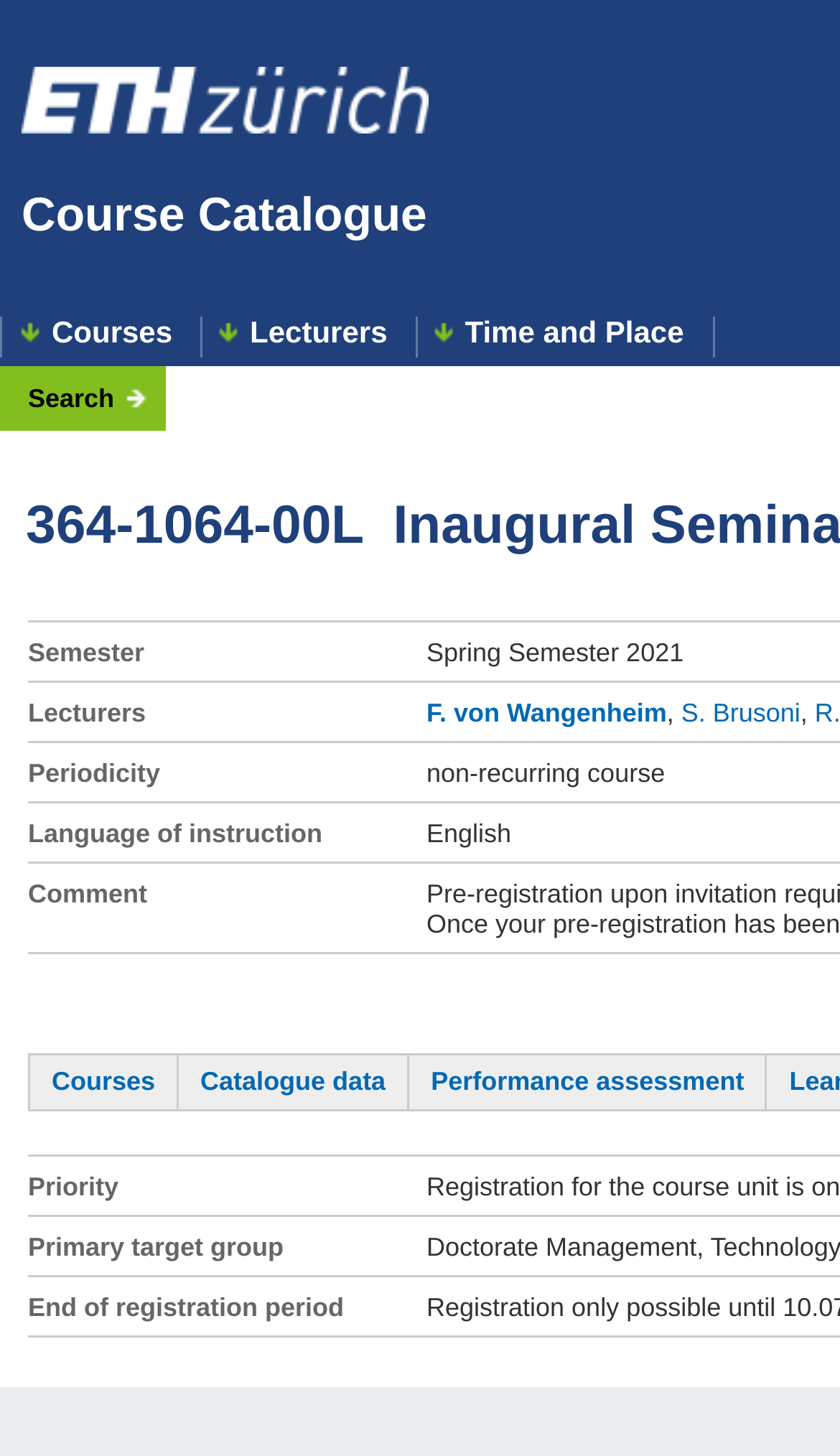Respond to the question below with a concise word or phrase:
What is the text of the second lecturer link in the search section?

S. Brusoni